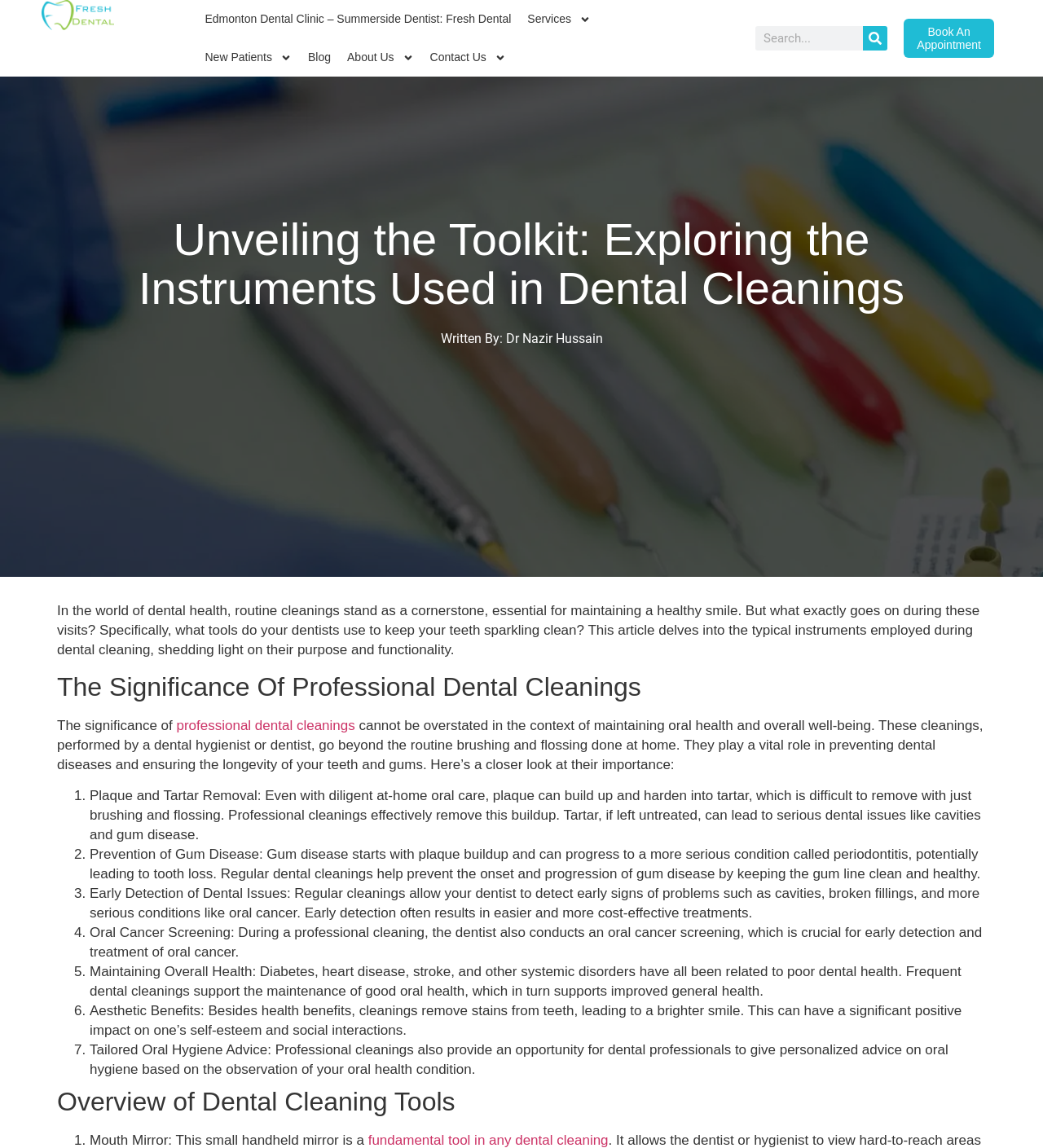Could you specify the bounding box coordinates for the clickable section to complete the following instruction: "Learn about 'Professional Dental Cleanings'"?

[0.169, 0.625, 0.34, 0.639]